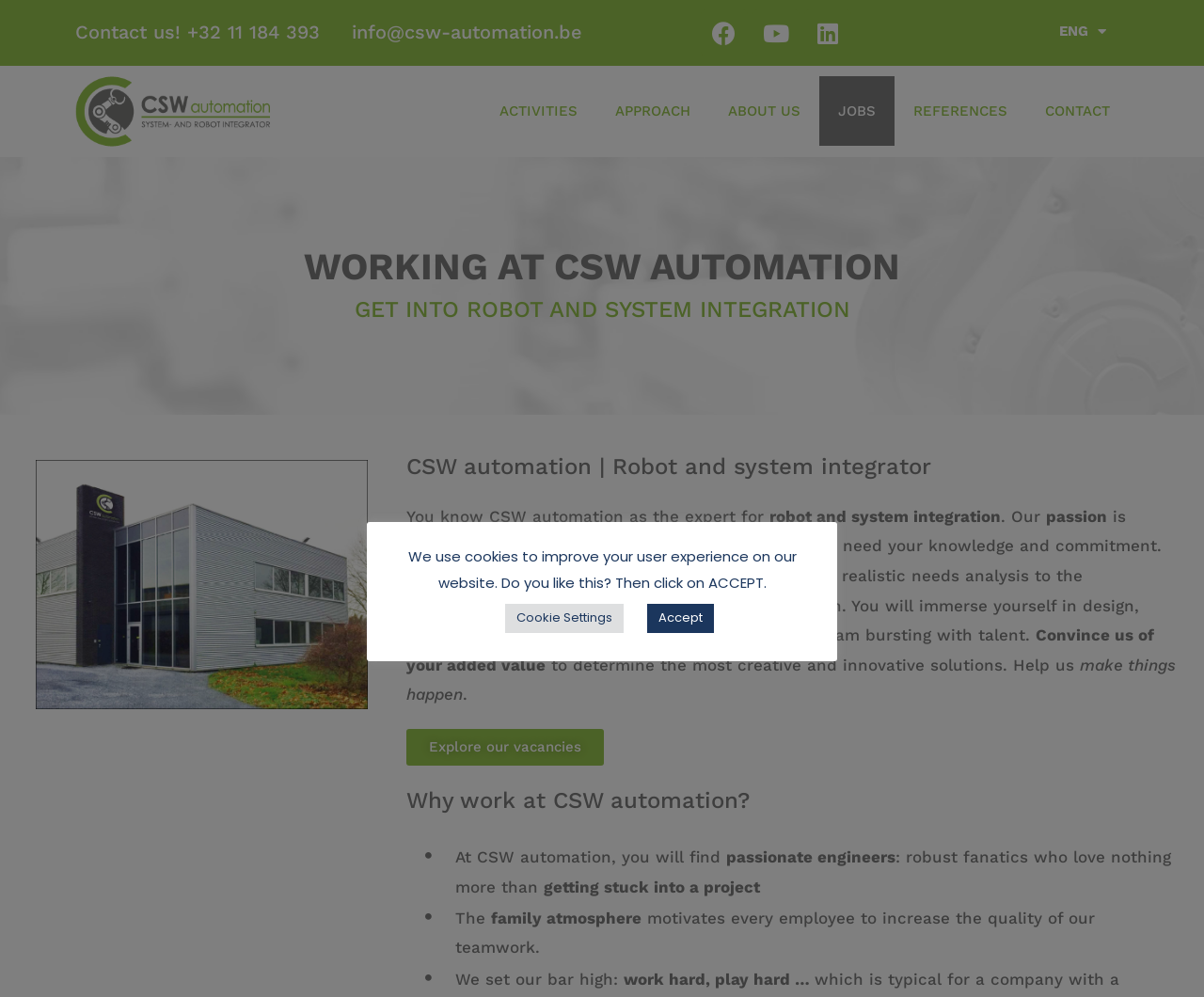Please examine the image and provide a detailed answer to the question: What is the company's main focus?

Based on the webpage content, it is clear that the company's main focus is on automation and robotisation. This is evident from the text 'Our passion is convincing more and more customers to choose automation and robotisation.'